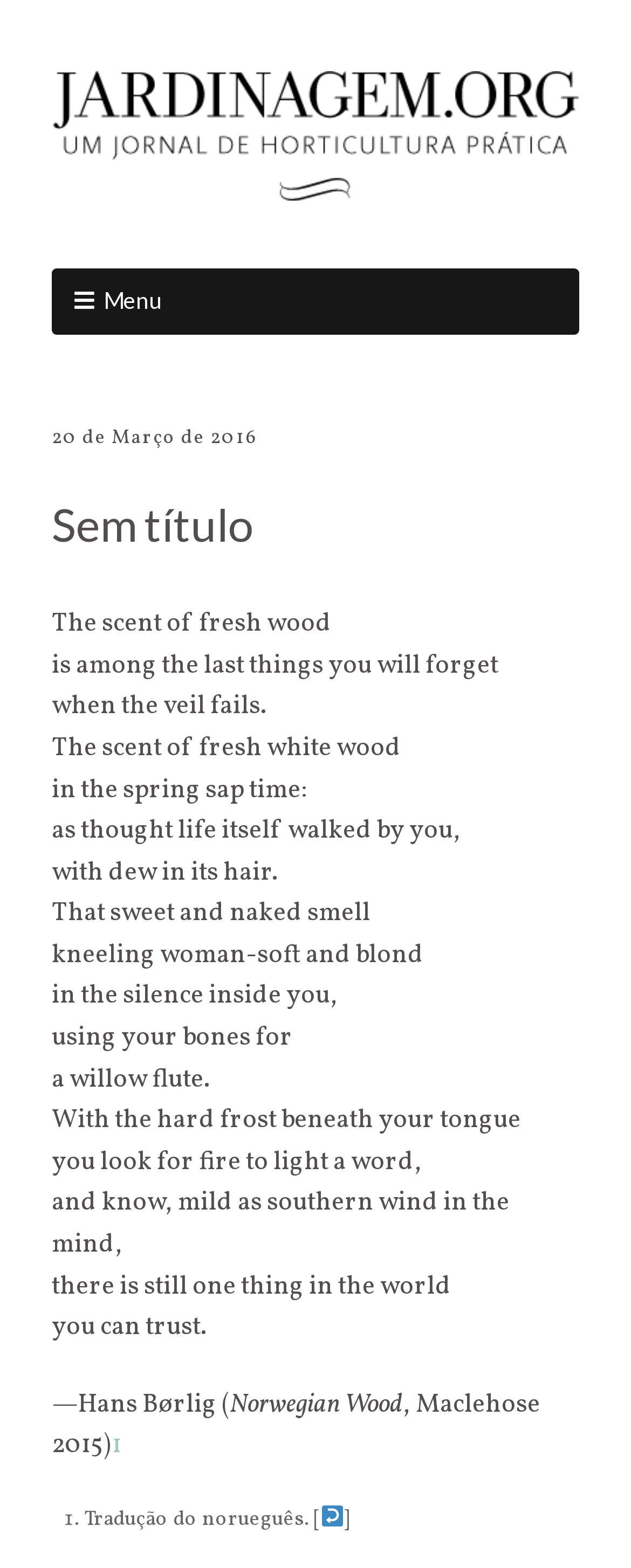Respond with a single word or phrase for the following question: 
What is the date mentioned in the webpage?

20 de Março de 2016